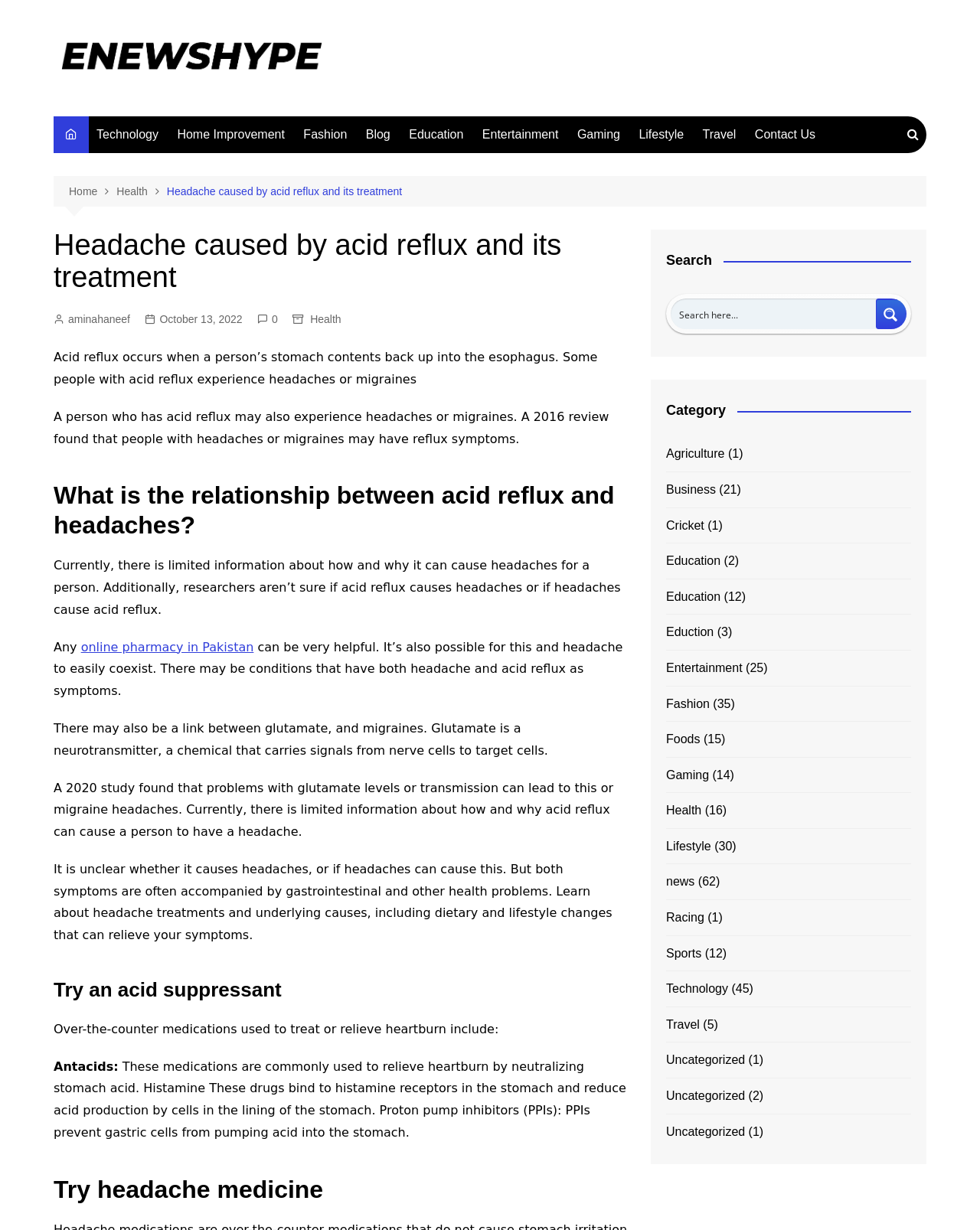Please determine the bounding box coordinates of the element to click on in order to accomplish the following task: "Click on the 'online pharmacy in Pakistan' link". Ensure the coordinates are four float numbers ranging from 0 to 1, i.e., [left, top, right, bottom].

[0.083, 0.52, 0.259, 0.532]